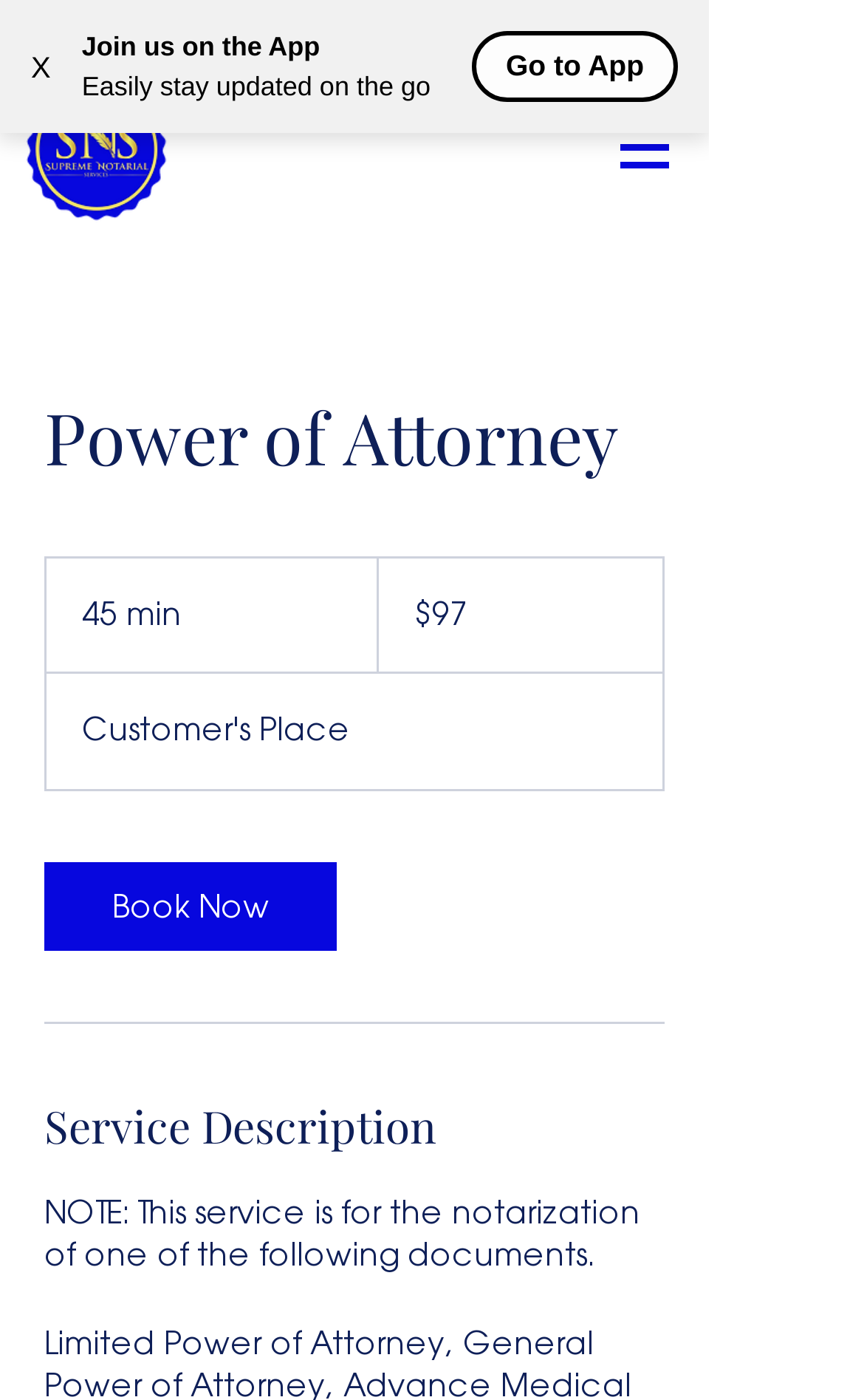What is the email address of the service provider?
Please analyze the image and answer the question with as much detail as possible.

I found the answer by looking at the links on the webpage and found a link with the email address 'info@supremenotarialservices.com' which is likely to be the email address of the service provider.